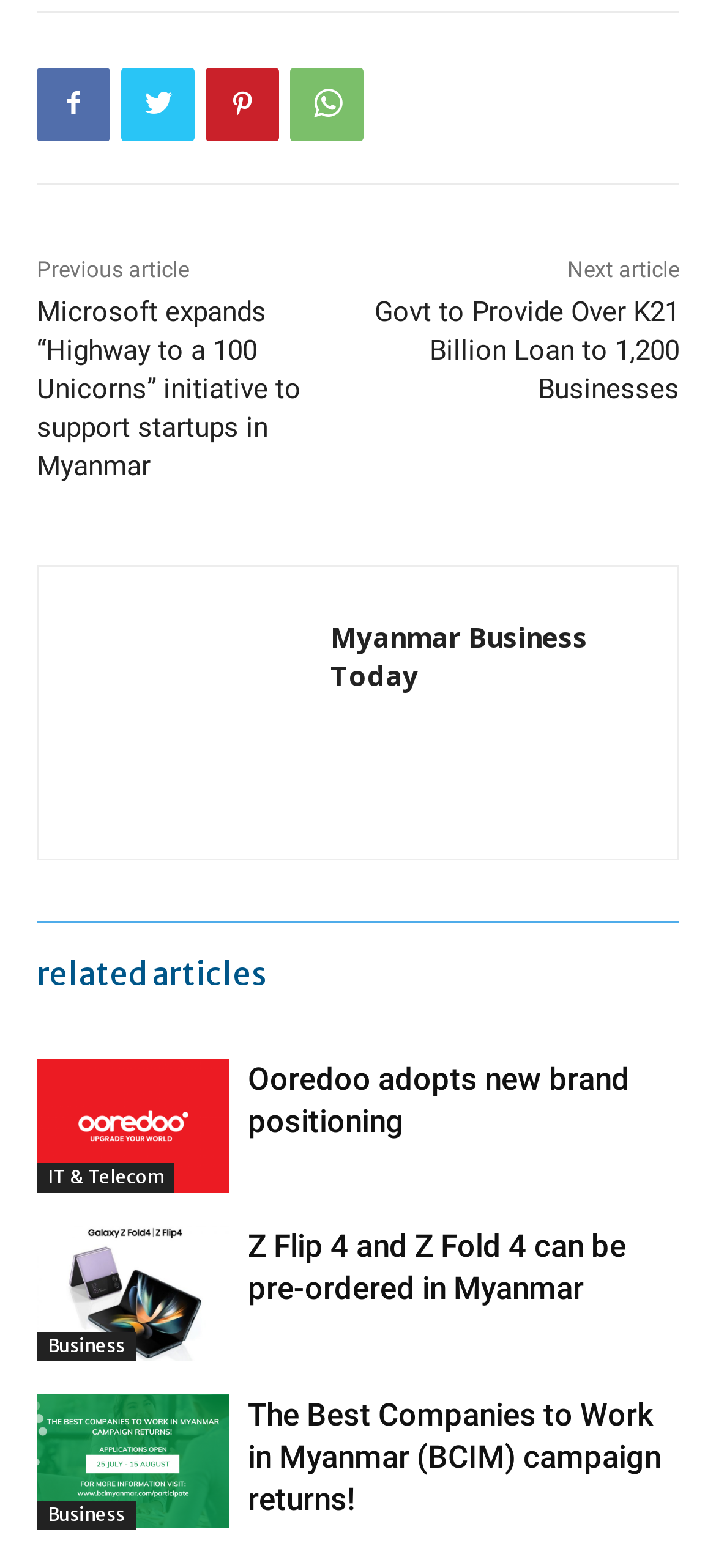Pinpoint the bounding box coordinates of the clickable element needed to complete the instruction: "Visit the Myanmar Business Today website". The coordinates should be provided as four float numbers between 0 and 1: [left, top, right, bottom].

[0.108, 0.386, 0.408, 0.523]